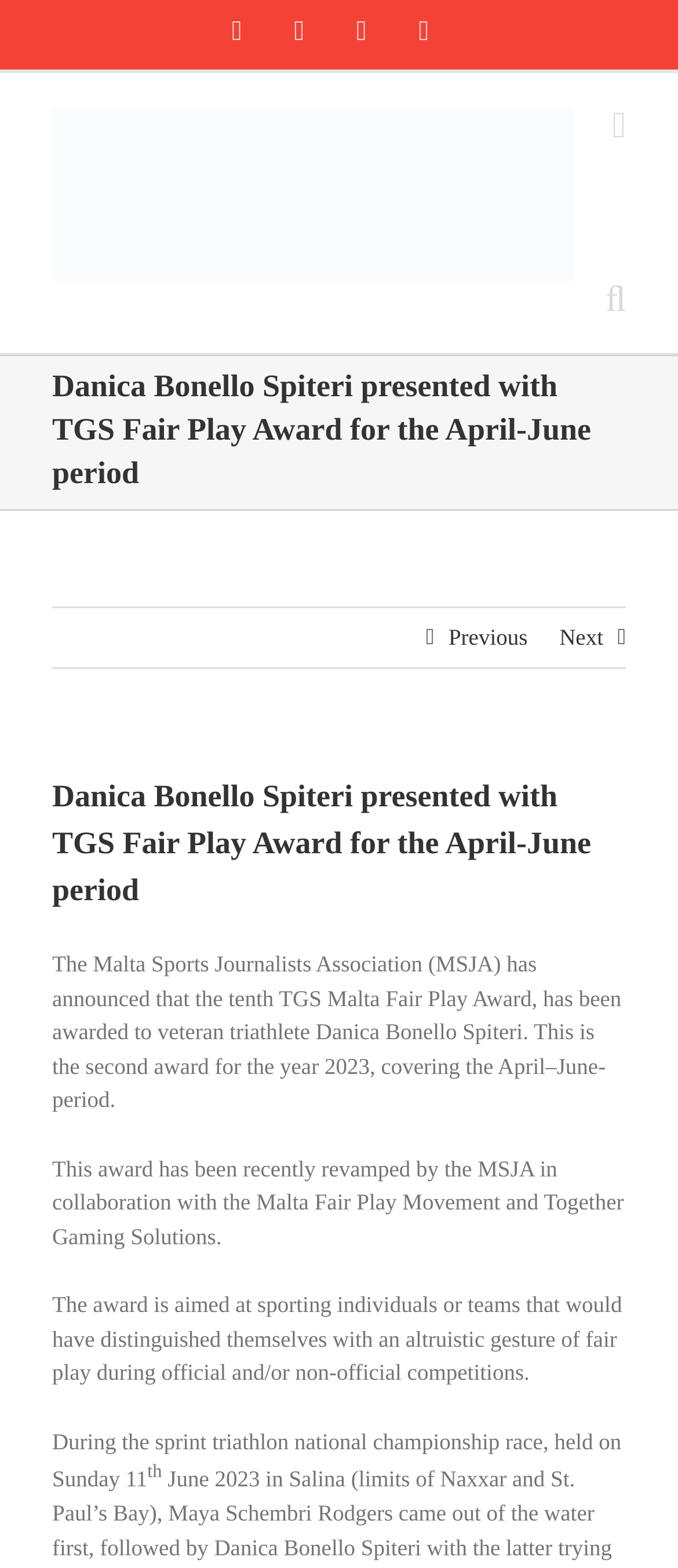Highlight the bounding box coordinates of the element that should be clicked to carry out the following instruction: "Click on Facebook link". The coordinates must be given as four float numbers ranging from 0 to 1, i.e., [left, top, right, bottom].

[0.434, 0.012, 0.449, 0.03]